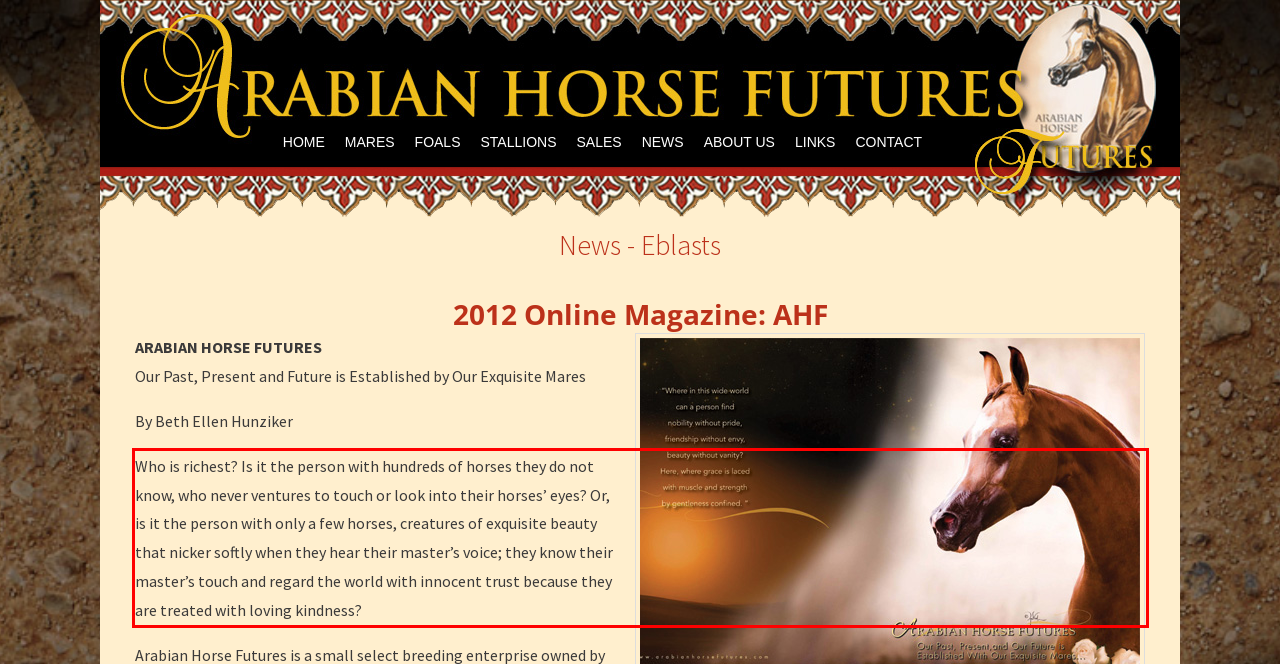Given the screenshot of a webpage, identify the red rectangle bounding box and recognize the text content inside it, generating the extracted text.

Who is richest? Is it the person with hundreds of horses they do not know, who never ventures to touch or look into their horses’ eyes? Or, is it the person with only a few horses, creatures of exquisite beauty that nicker softly when they hear their master’s voice; they know their master’s touch and regard the world with innocent trust because they are treated with loving kindness?